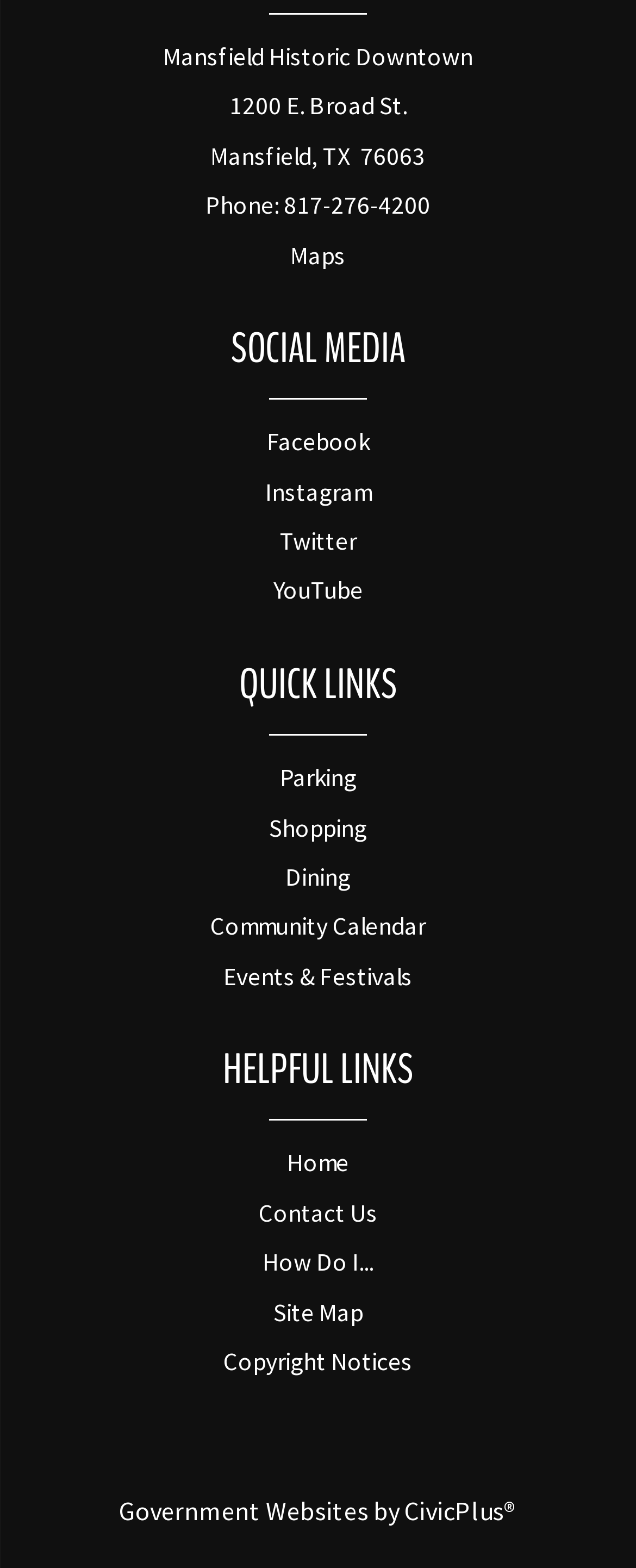Pinpoint the bounding box coordinates of the area that must be clicked to complete this instruction: "View community calendar".

[0.331, 0.581, 0.669, 0.601]